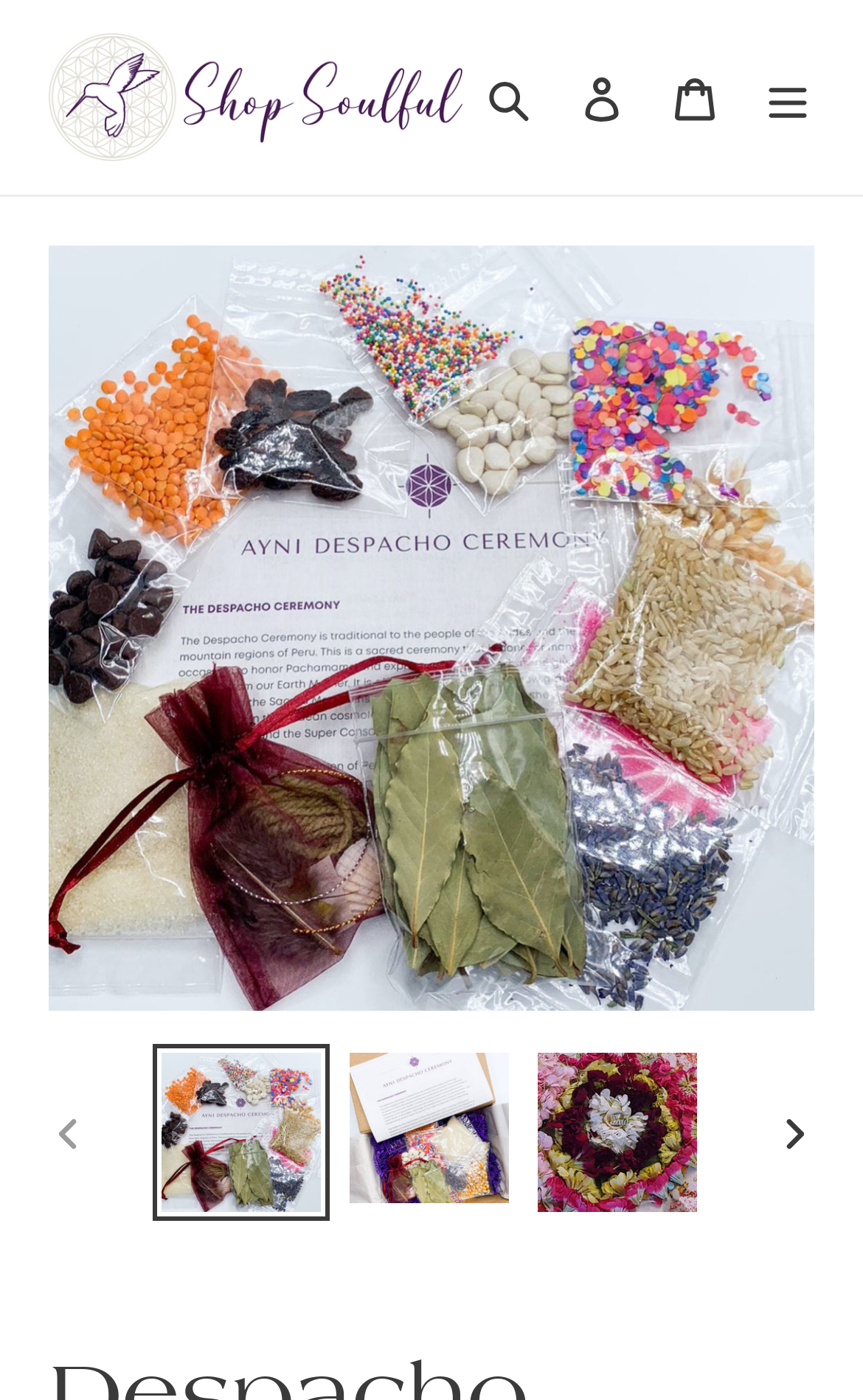Determine the bounding box coordinates of the clickable element necessary to fulfill the instruction: "Log in to account". Provide the coordinates as four float numbers within the 0 to 1 range, i.e., [left, top, right, bottom].

[0.644, 0.033, 0.751, 0.105]